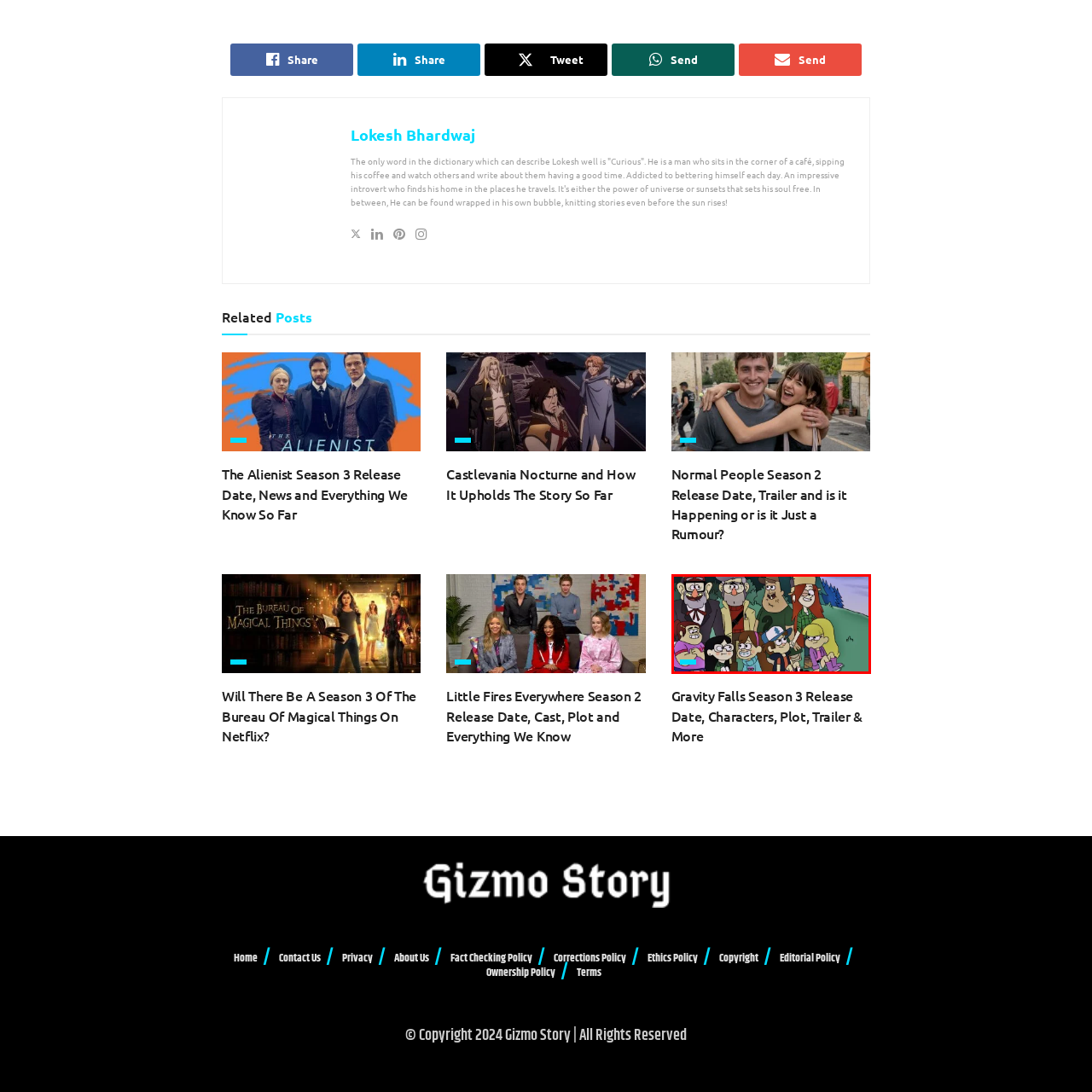Focus your attention on the picture enclosed within the red border and formulate a detailed answer to the question below, using the image as your primary reference: 
What is the setting of the image?

The caption describes the image as featuring a 'picturesque outdoor setting', which suggests that the scene is taking place outside, surrounded by natural elements like trees and a serene sky.